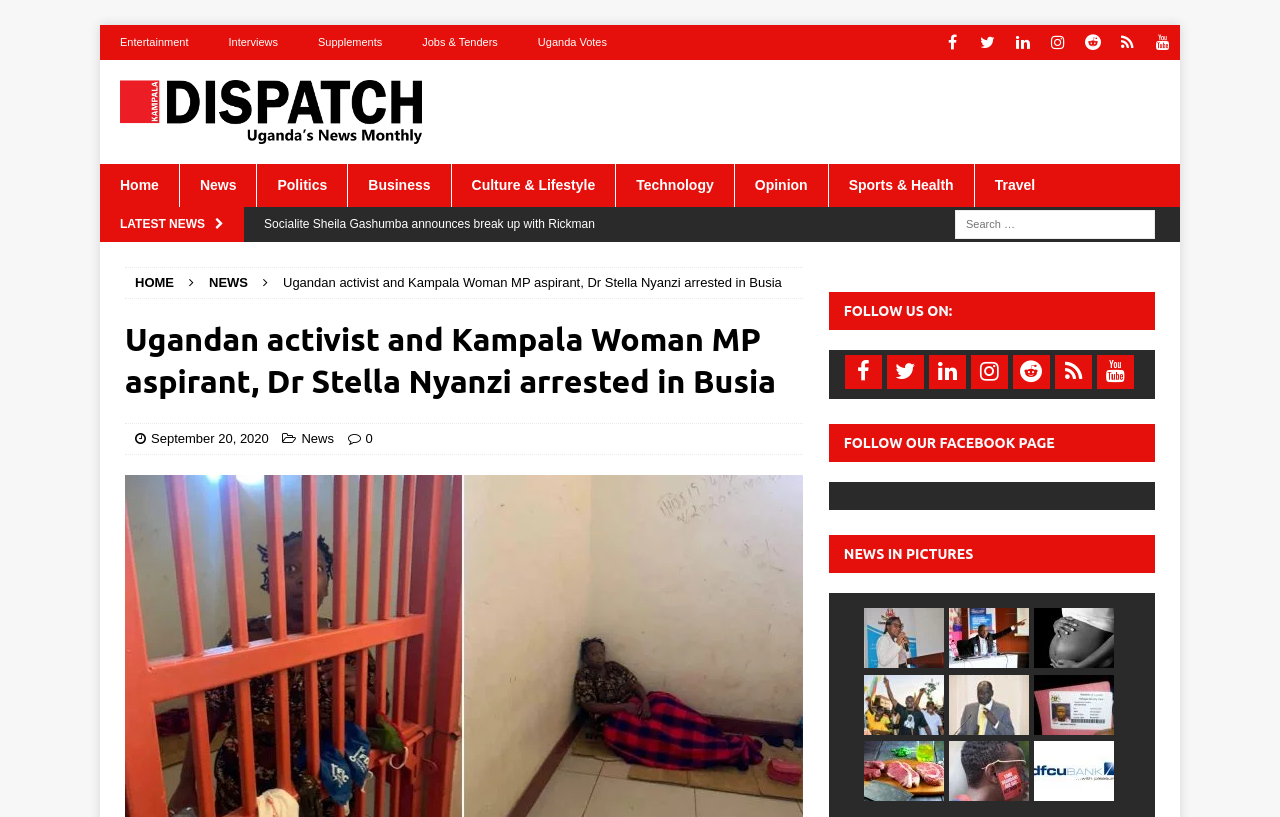What is the category of the news article?
Look at the screenshot and provide an in-depth answer.

I looked at the webpage and found the category of the news article, which is 'News', indicated by the link 'News' above the article title.